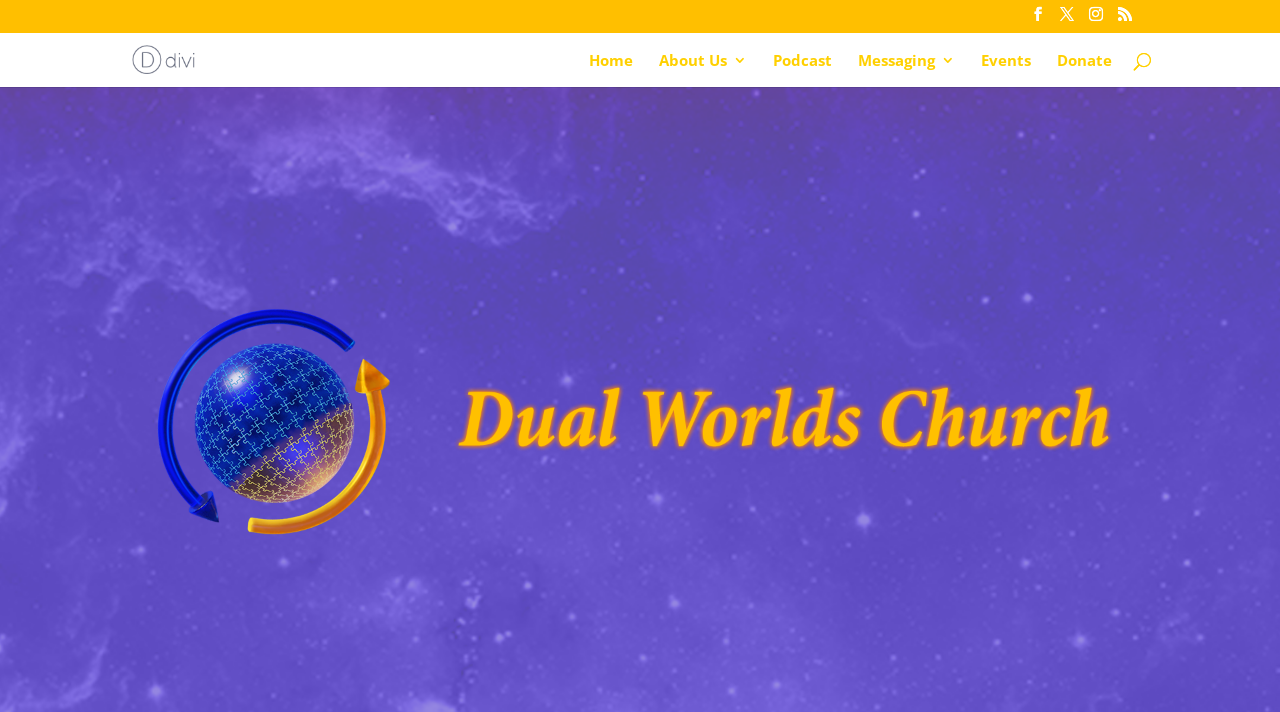Please examine the image and provide a detailed answer to the question: What is the first menu item?

I looked at the navigation menu and found that the first item is 'Home', which is a link.